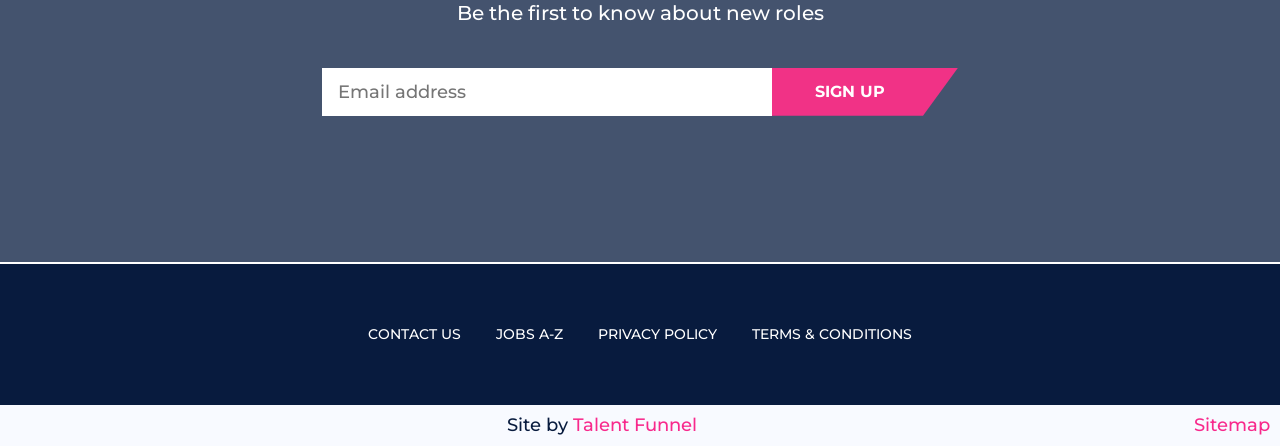Please locate the bounding box coordinates of the region I need to click to follow this instruction: "Type your message".

None